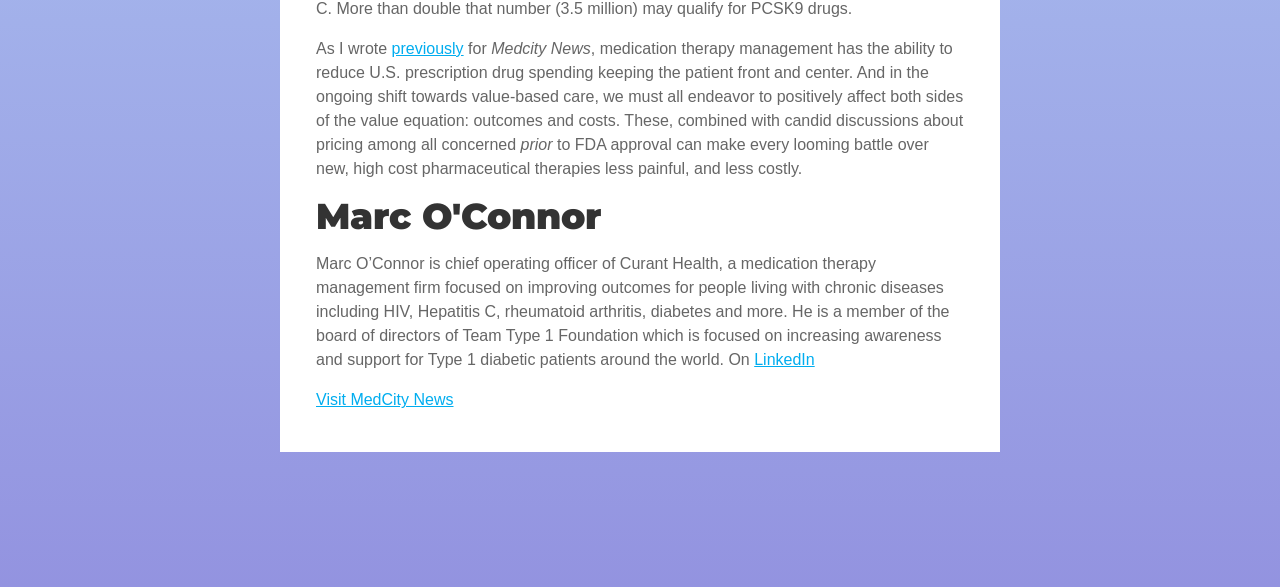Bounding box coordinates must be specified in the format (top-left x, top-left y, bottom-right x, bottom-right y). All values should be floating point numbers between 0 and 1. What are the bounding box coordinates of the UI element described as: Privacy Policy

None